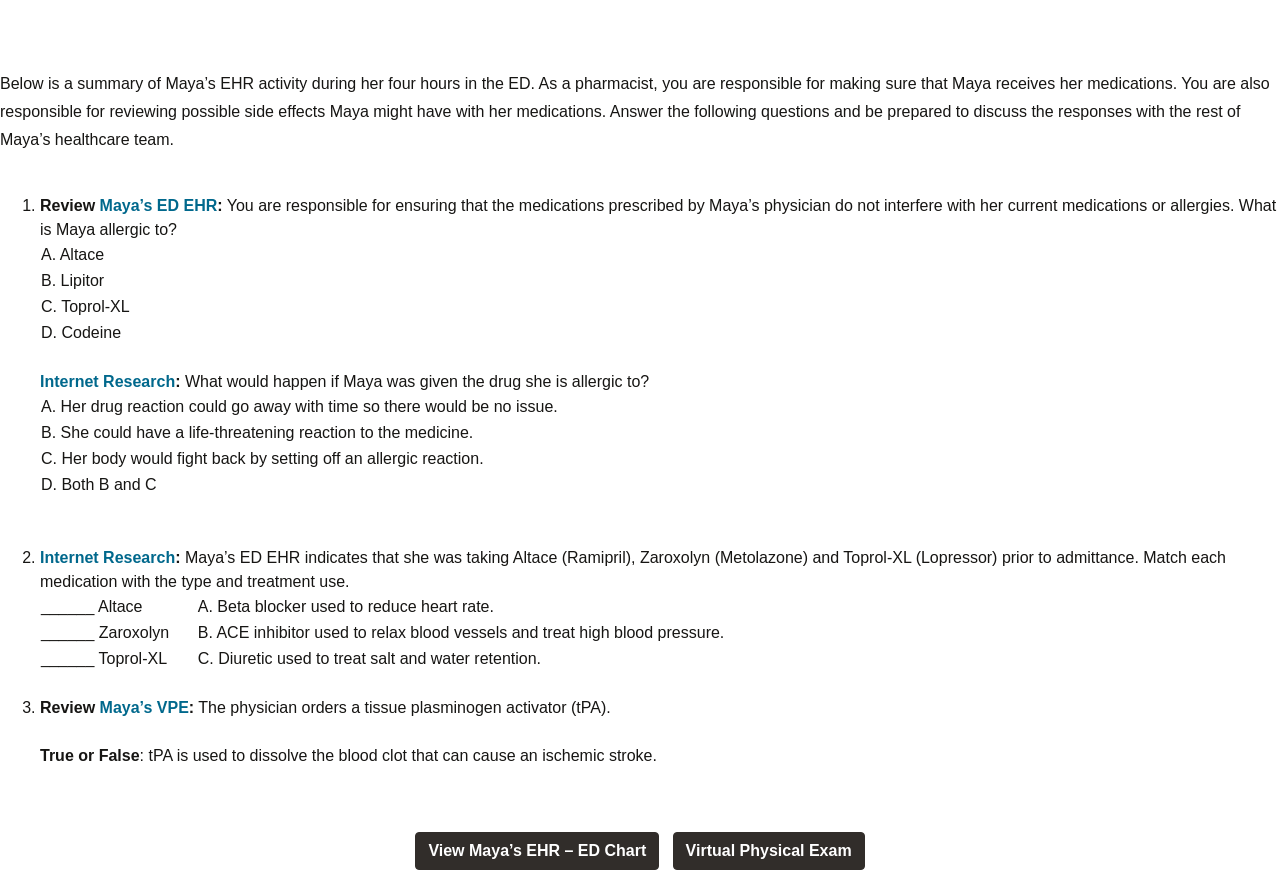Bounding box coordinates are specified in the format (top-left x, top-left y, bottom-right x, bottom-right y). All values are floating point numbers bounded between 0 and 1. Please provide the bounding box coordinate of the region this sentence describes: Internet Research

[0.031, 0.425, 0.137, 0.444]